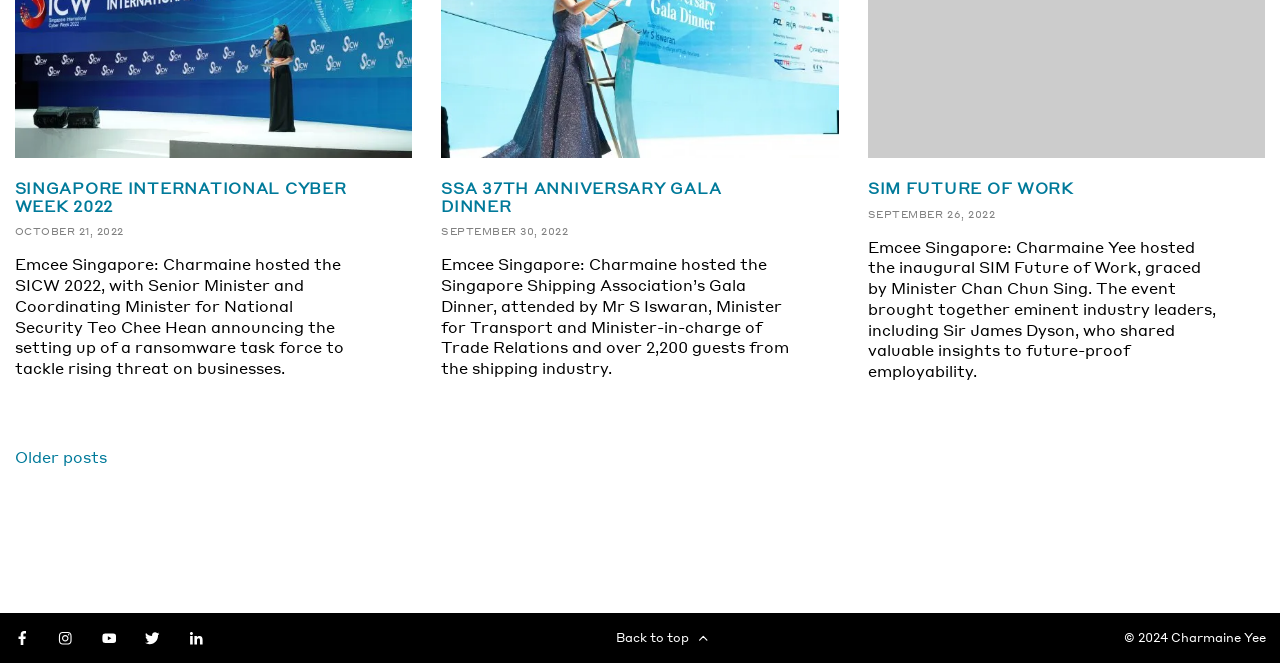Carefully examine the image and provide an in-depth answer to the question: How many social media links are at the bottom of the page?

I counted the links at the bottom of the page and found five social media links: Facebook, Instagram, YouTube, Twitter, and LinkedIn. Each link has a corresponding image icon.